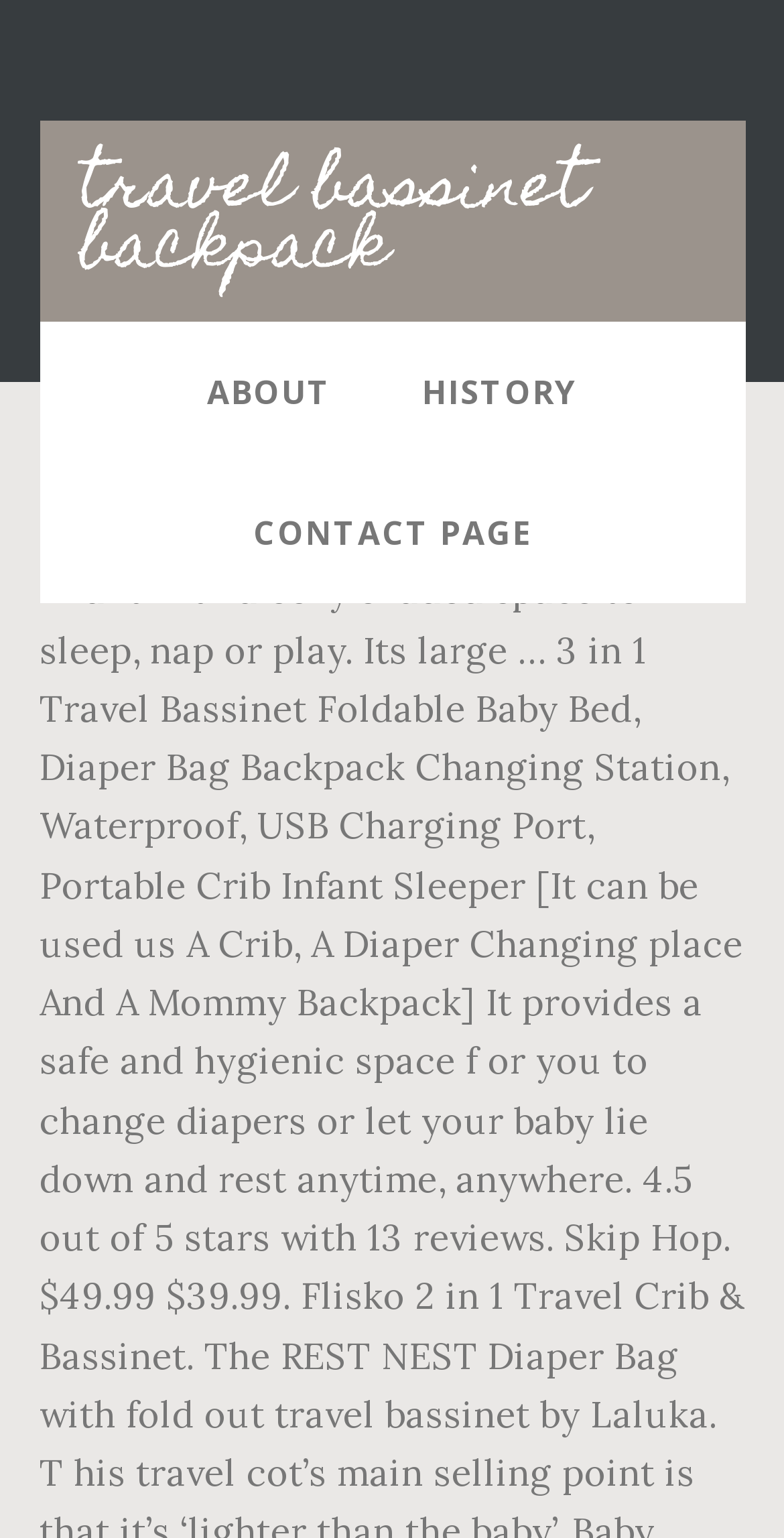Find the bounding box of the web element that fits this description: "Contact Page".

[0.272, 0.301, 0.728, 0.392]